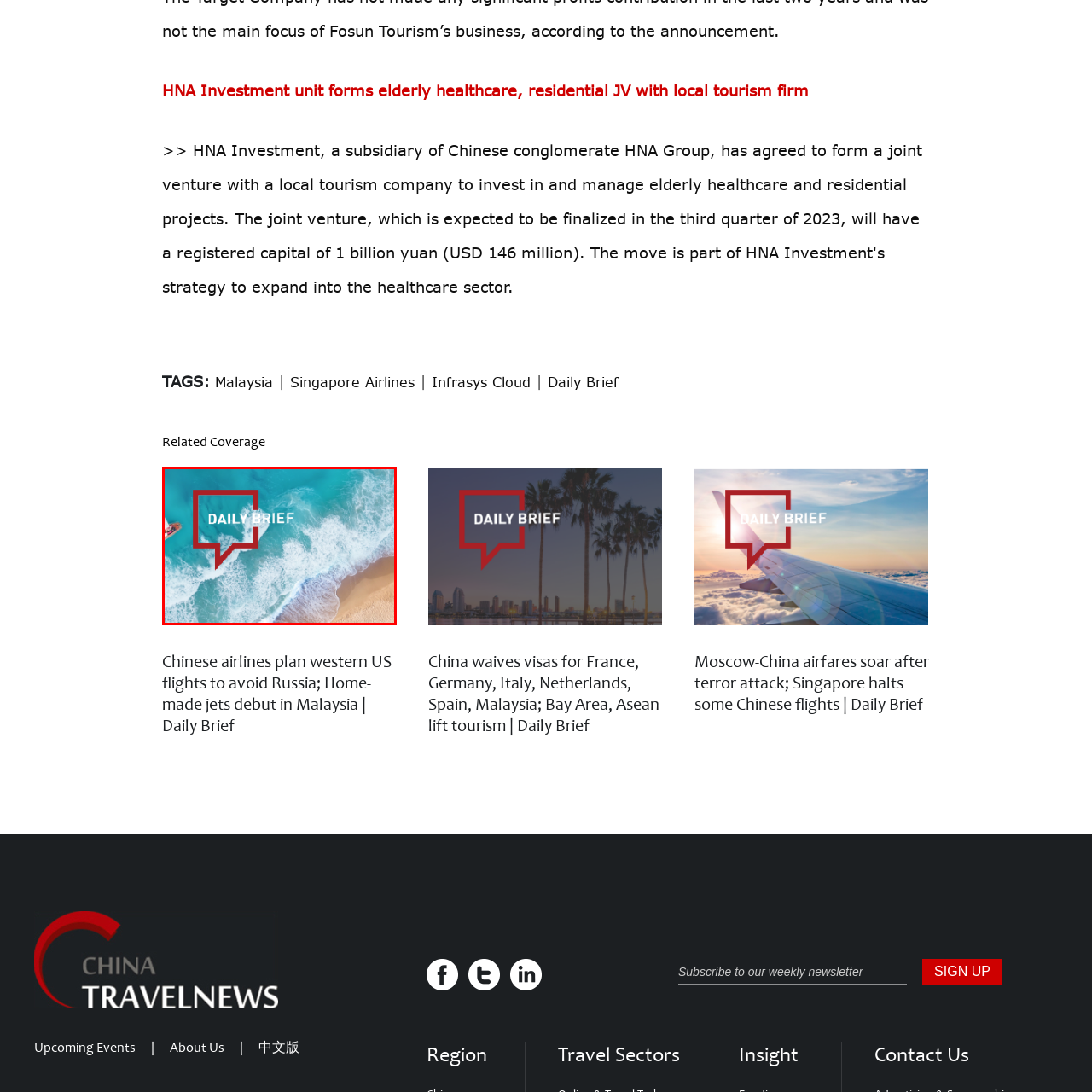What is the color of the water in the image?
Inspect the image indicated by the red outline and answer the question with a single word or short phrase.

Turquoise